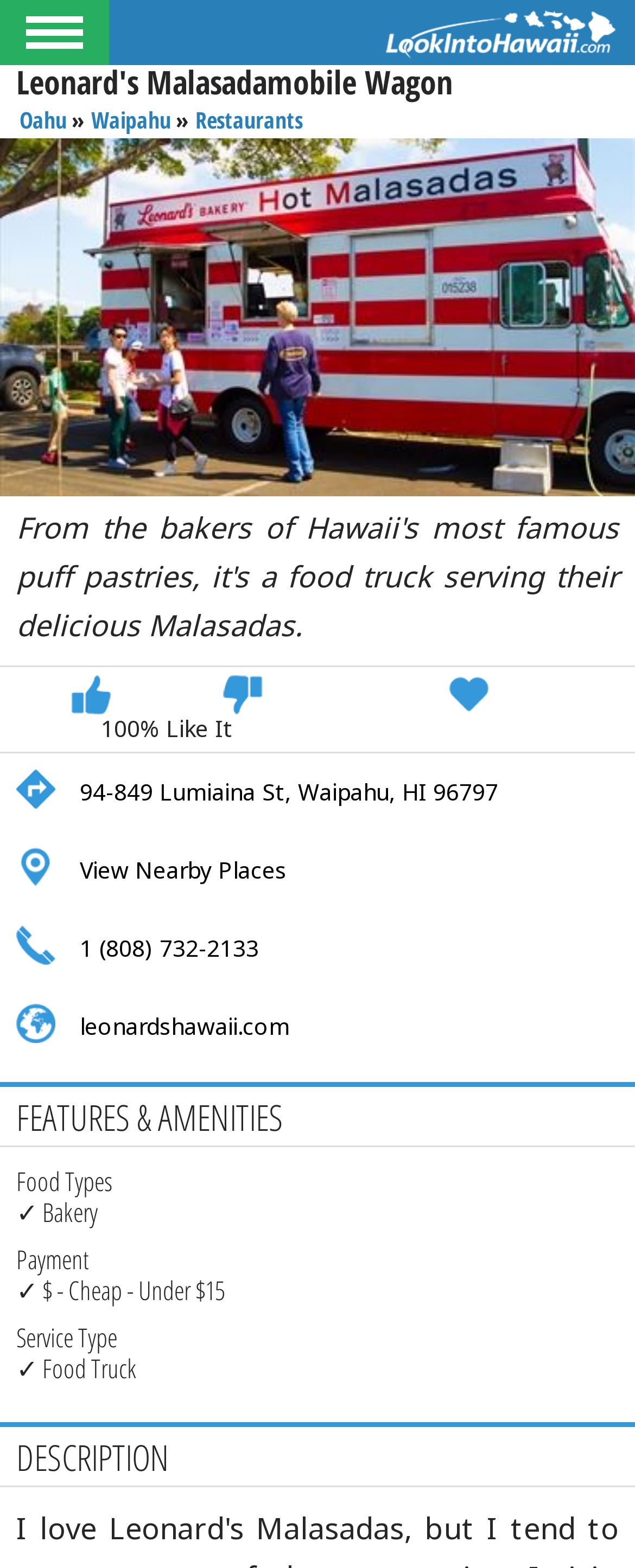Identify the bounding box of the HTML element described here: "Back to Lawrence's Home Page". Provide the coordinates as four float numbers between 0 and 1: [left, top, right, bottom].

None